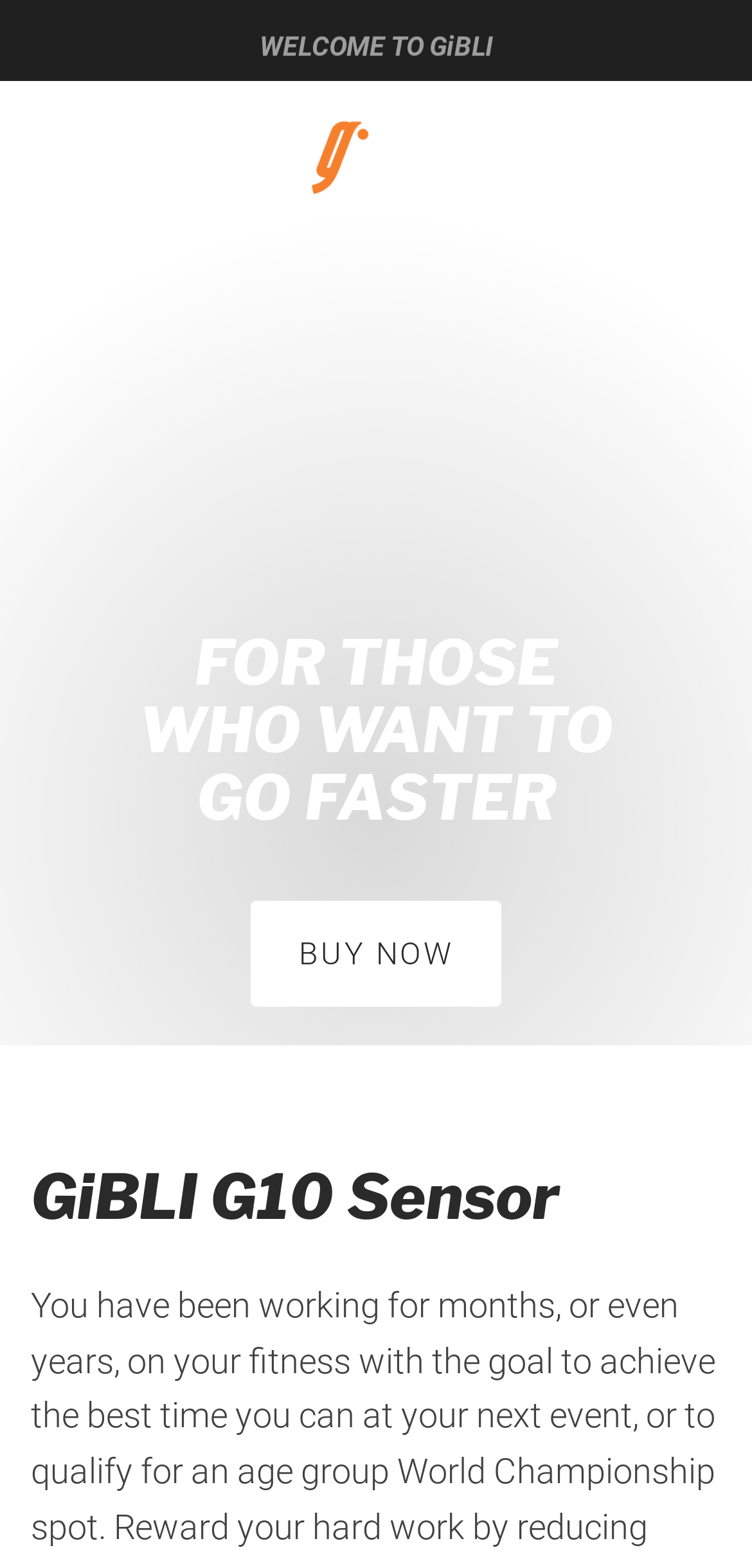What is the theme or topic of the webpage?
Please interpret the details in the image and answer the question thoroughly.

Although the meta description is not directly referenced, the webpage's content and structure suggest that the theme or topic is related to aerodynamics, as indicated by the heading 'FOR THOSE WHO WANT TO GO FASTER' and the mention of 'GiBLI G10 Sensor'.